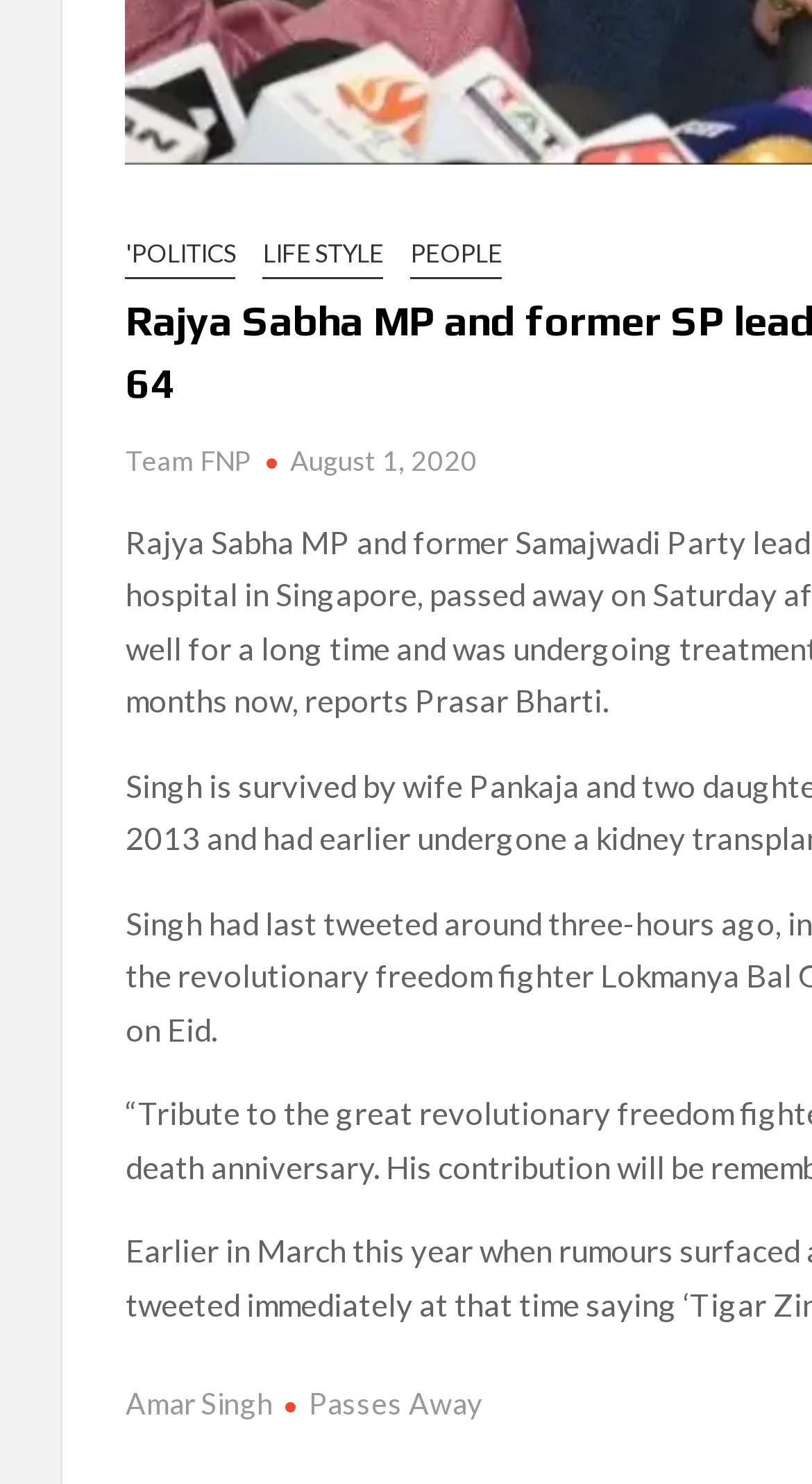Who is Amar Singh?
Give a one-word or short-phrase answer derived from the screenshot.

A person who passed away